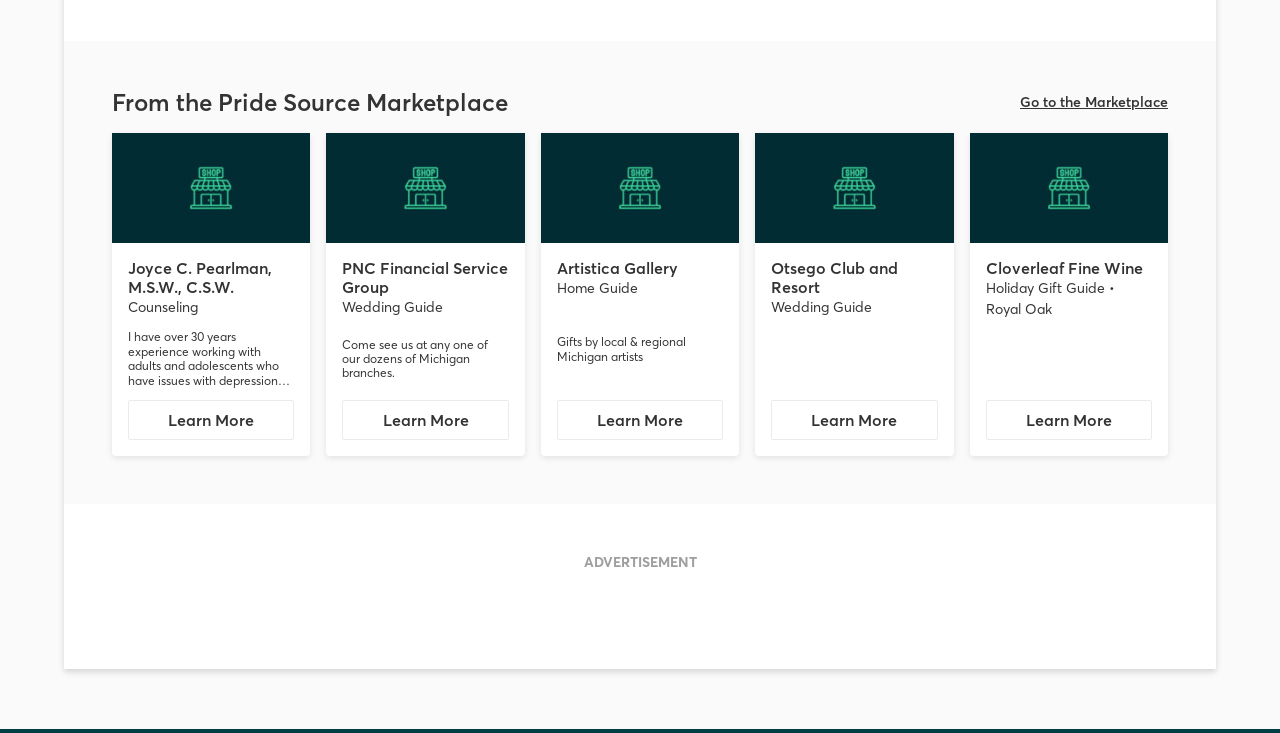Please answer the following question using a single word or phrase: 
What is the name of the financial service group?

PNC Financial Service Group